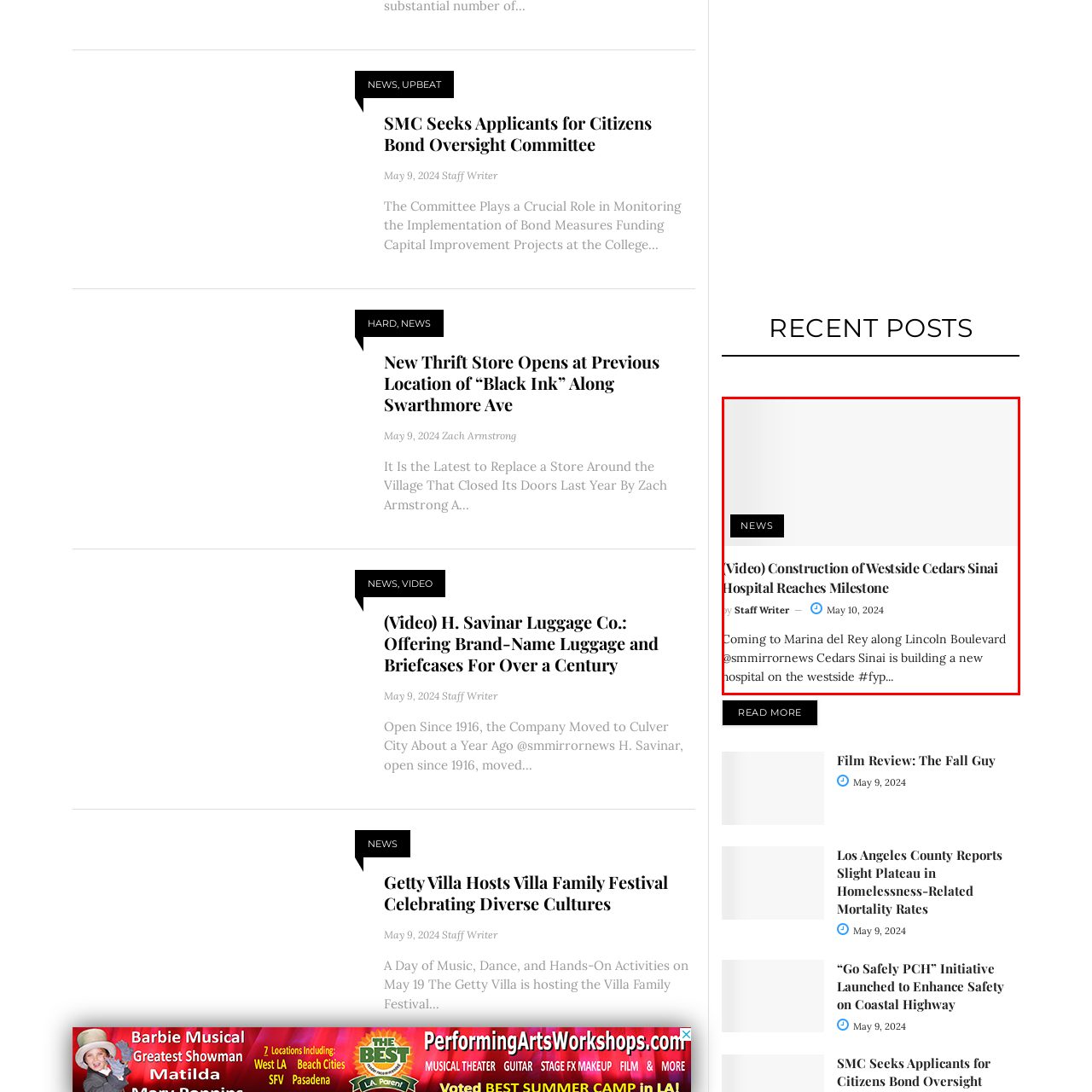Examine the portion of the image marked by the red rectangle, Who authored the news article? Answer concisely using a single word or phrase.

A staff writer